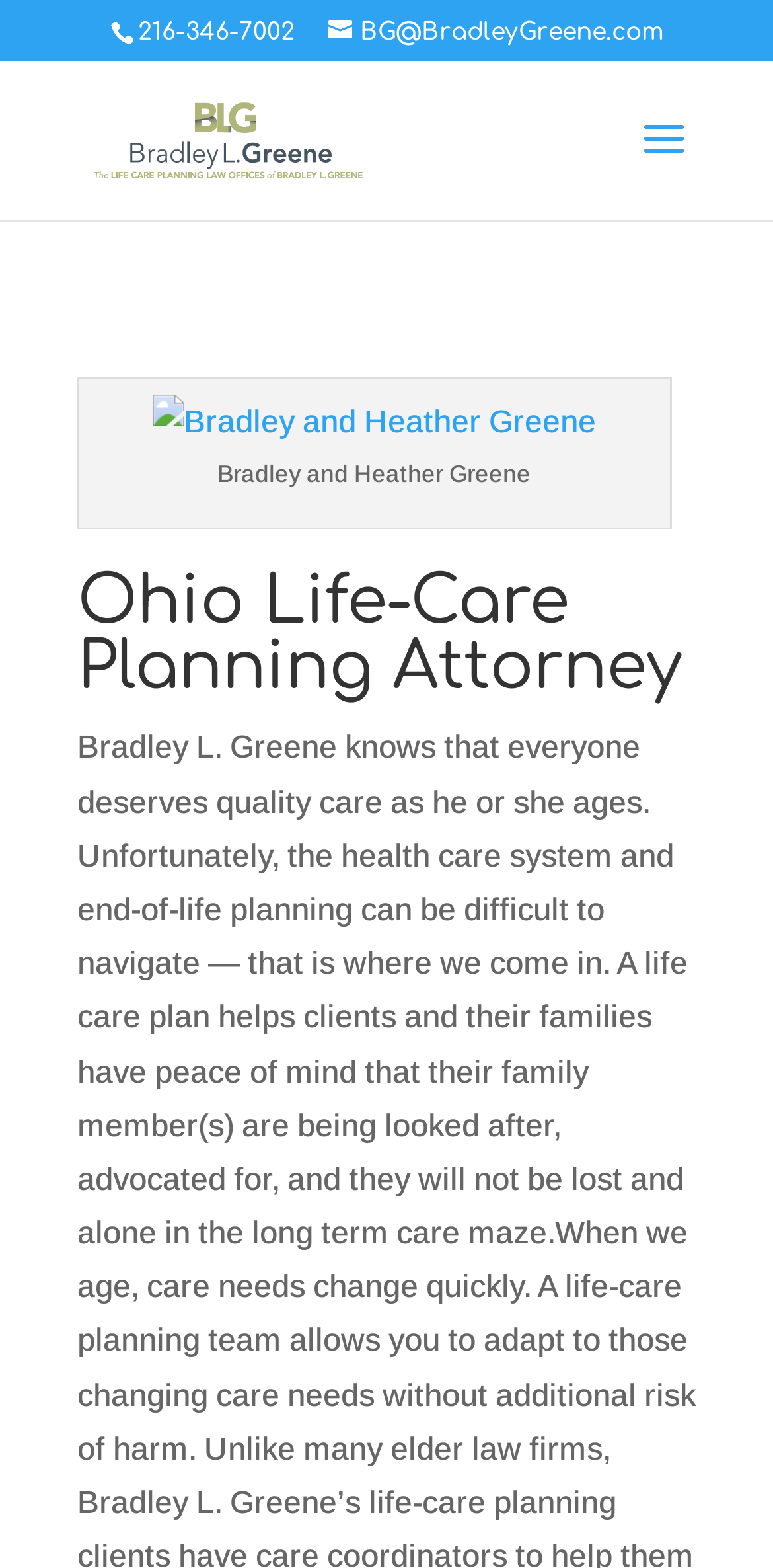What is the email address of Bradley L. Greene?
Based on the screenshot, answer the question with a single word or phrase.

BG@BradleyGreene.com